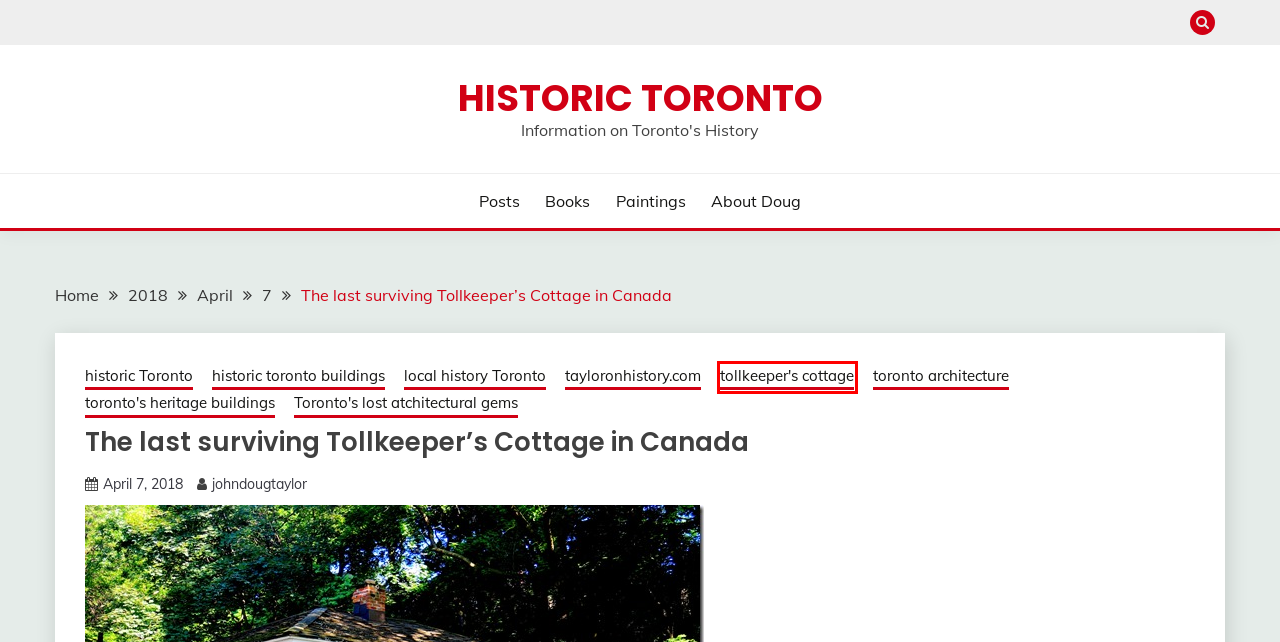Examine the screenshot of the webpage, noting the red bounding box around a UI element. Pick the webpage description that best matches the new page after the element in the red bounding box is clicked. Here are the candidates:
A. toronto's heritage buildings Archives - Historic Toronto
B. Home - Historic Toronto
C. The Tollkeeper's Cottage - Background
D. Blog Tool, Publishing Platform, and CMS – WordPress.org
E. tayloronhistory.com Archives - Historic Toronto
F. tollkeeper's cottage Archives - Historic Toronto
G. April 2018 - Historic Toronto
H. Paintings - Historic Toronto

F